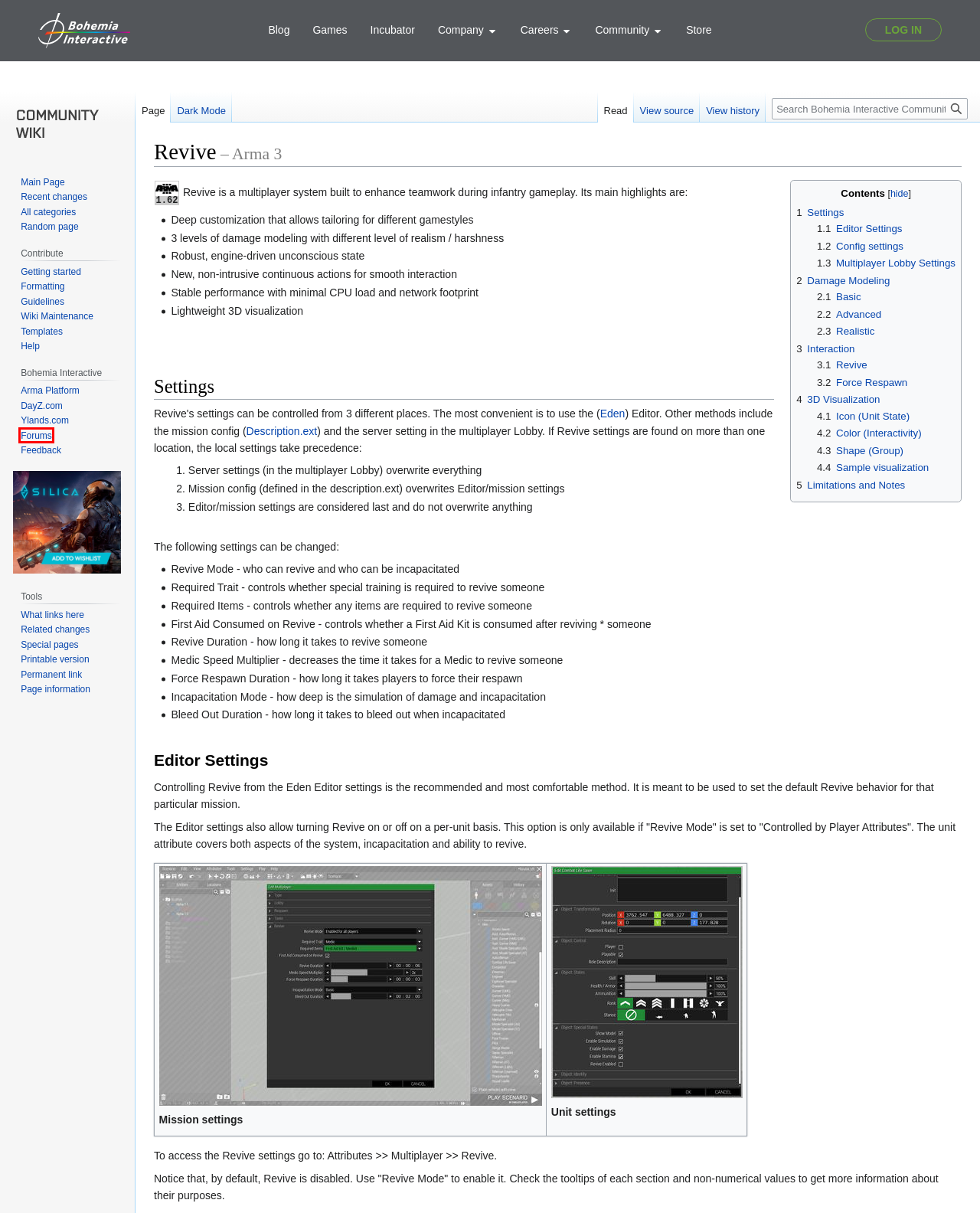Examine the screenshot of the webpage, which has a red bounding box around a UI element. Select the webpage description that best fits the new webpage after the element inside the red bounding box is clicked. Here are the choices:
A. Home - Bohemia Interactive Forums
B. Information for "Arma 3: Revive/wiki" - Bohemia Interactive Community
C. Login required - Bohemia Interactive Community
D. DayZ
E. Bohemia Account
F. Default Dashboard
G. Ylands | Adventure Game | Official Website
H. Bohemia Incubator | Where good ideas become awesome games

A